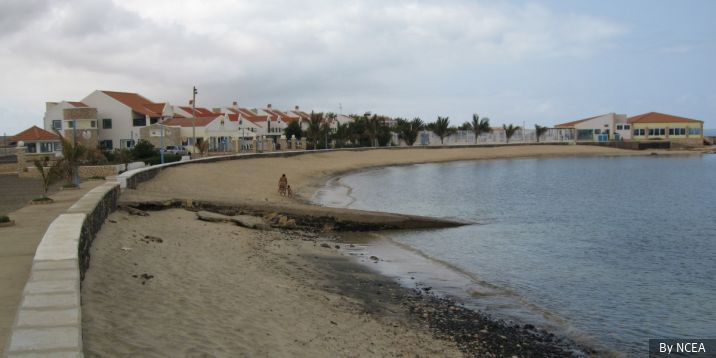Who is credited with the photograph?
From the screenshot, supply a one-word or short-phrase answer.

NCEA